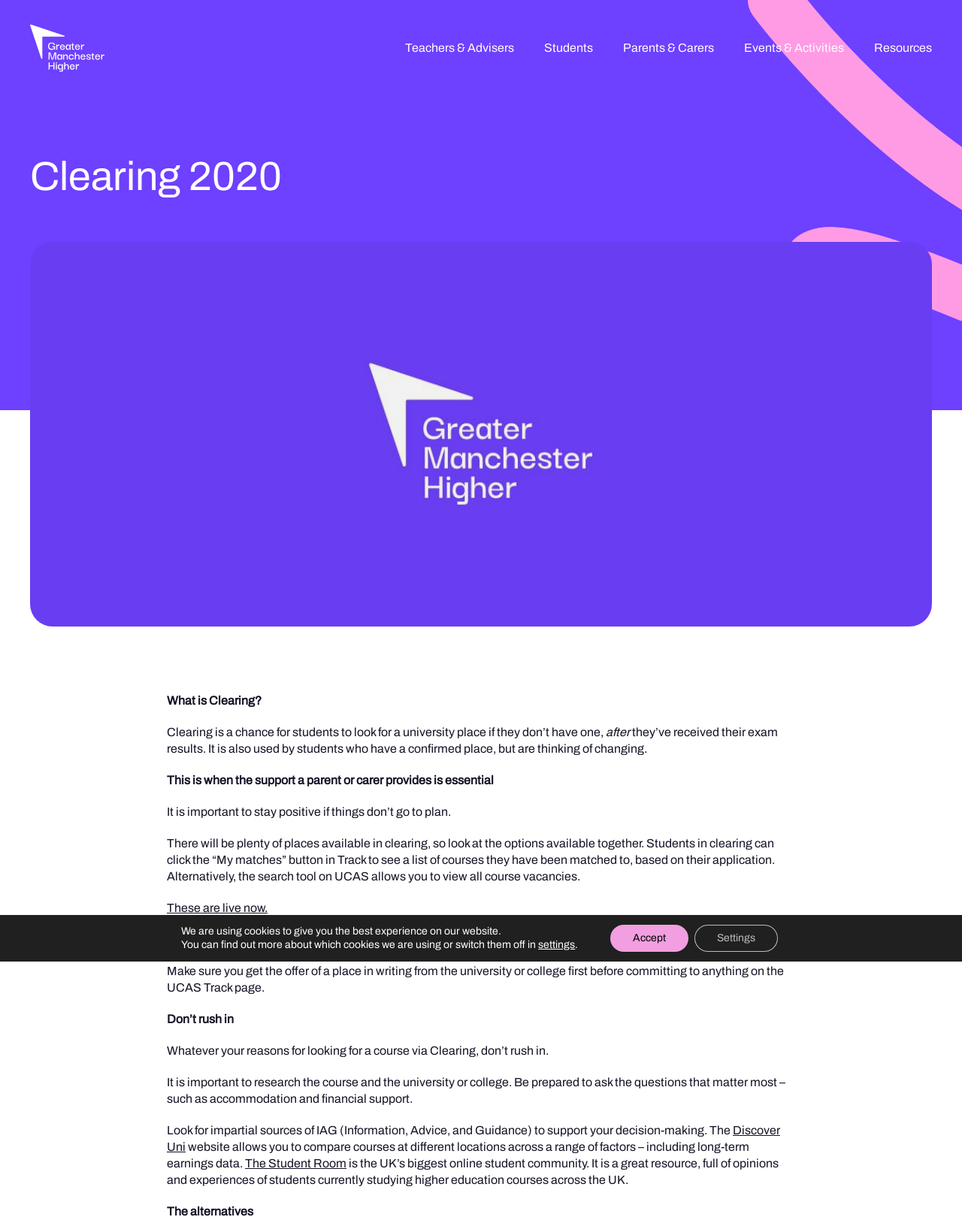Create a detailed summary of the webpage's content and design.

The webpage is about Clearing 2020, a service for students to find a university place. At the top left, there is a link to the home page accompanied by the GM Higher Logo. Below this, there are five links: Teachers & Advisers, Students, Parents & Carers, Events & Activities, and Resources, which are evenly spaced across the top of the page.

The main content of the page is divided into sections. The first section has a heading "Clearing 2020" and an image with the same title. Below this, there is a series of paragraphs explaining what Clearing is, its purpose, and the importance of staying positive during the process. The text is accompanied by a few links, including "Discover Uni" and "The Student Room", which provide additional resources for students.

At the bottom of the page, there is a GDPR Cookie Banner that informs users about the use of cookies on the website. The banner includes buttons to accept or adjust cookie settings.

Overall, the webpage provides information and resources for students, parents, and carers about the Clearing process, with a focus on staying positive and making informed decisions.